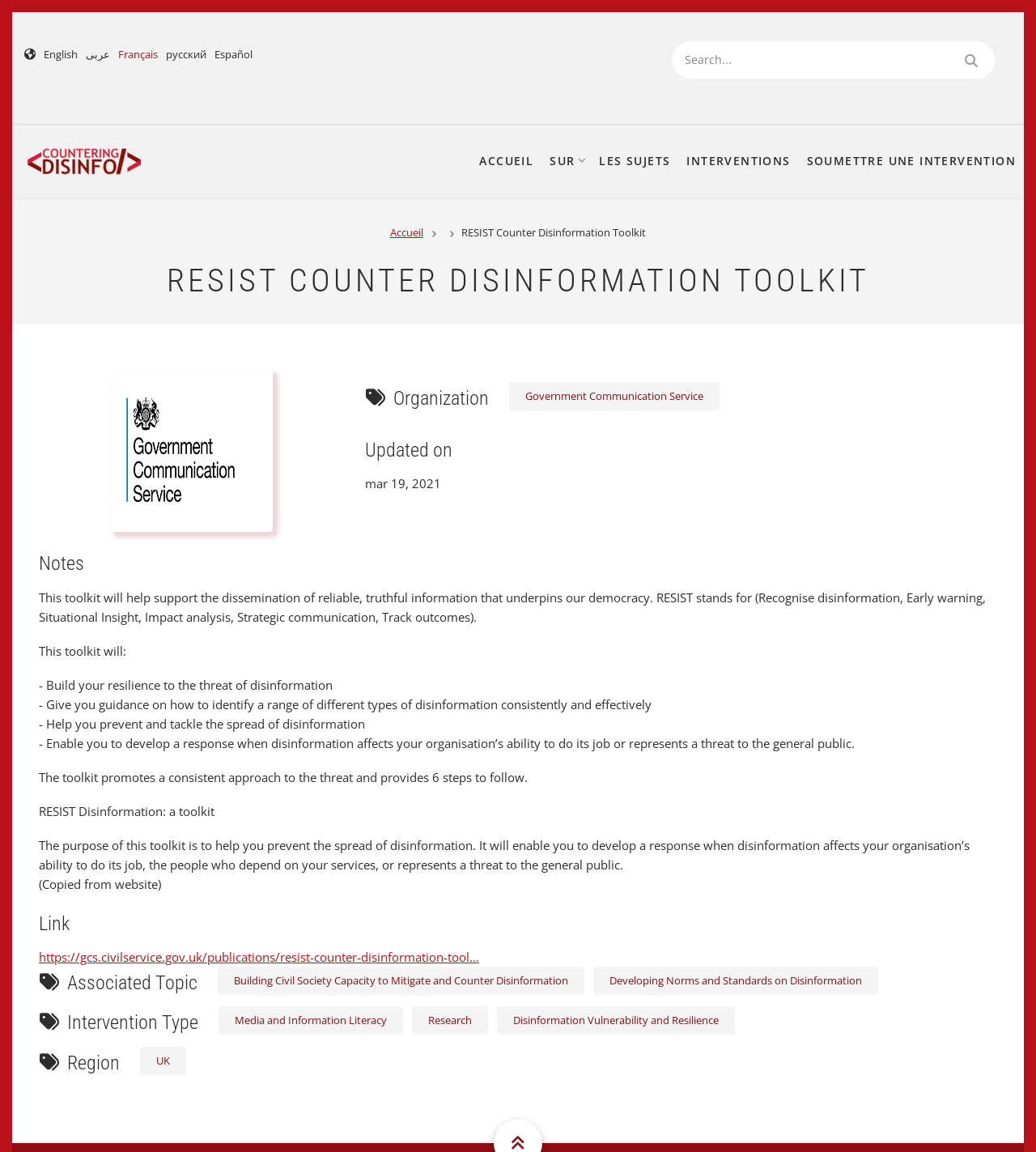Bounding box coordinates are specified in the format (top-left x, top-left y, bottom-right x, bottom-right y). All values are floating point numbers bounded between 0 and 1. Please provide the bounding box coordinate of the region this sentence describes: Government Communication Service

[0.491, 0.332, 0.694, 0.356]